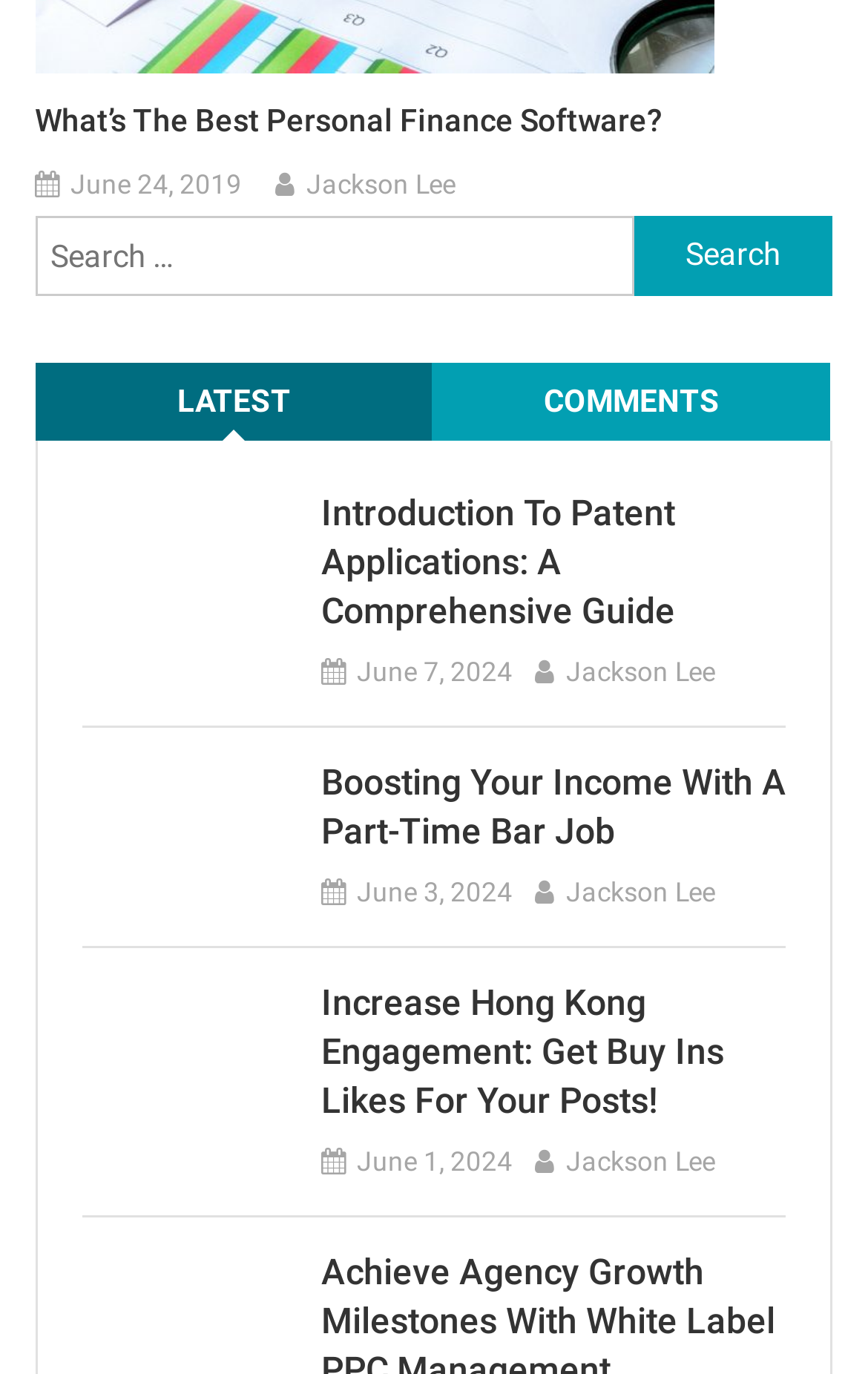Specify the bounding box coordinates of the element's region that should be clicked to achieve the following instruction: "Search for something". The bounding box coordinates consist of four float numbers between 0 and 1, in the format [left, top, right, bottom].

[0.04, 0.157, 0.96, 0.215]